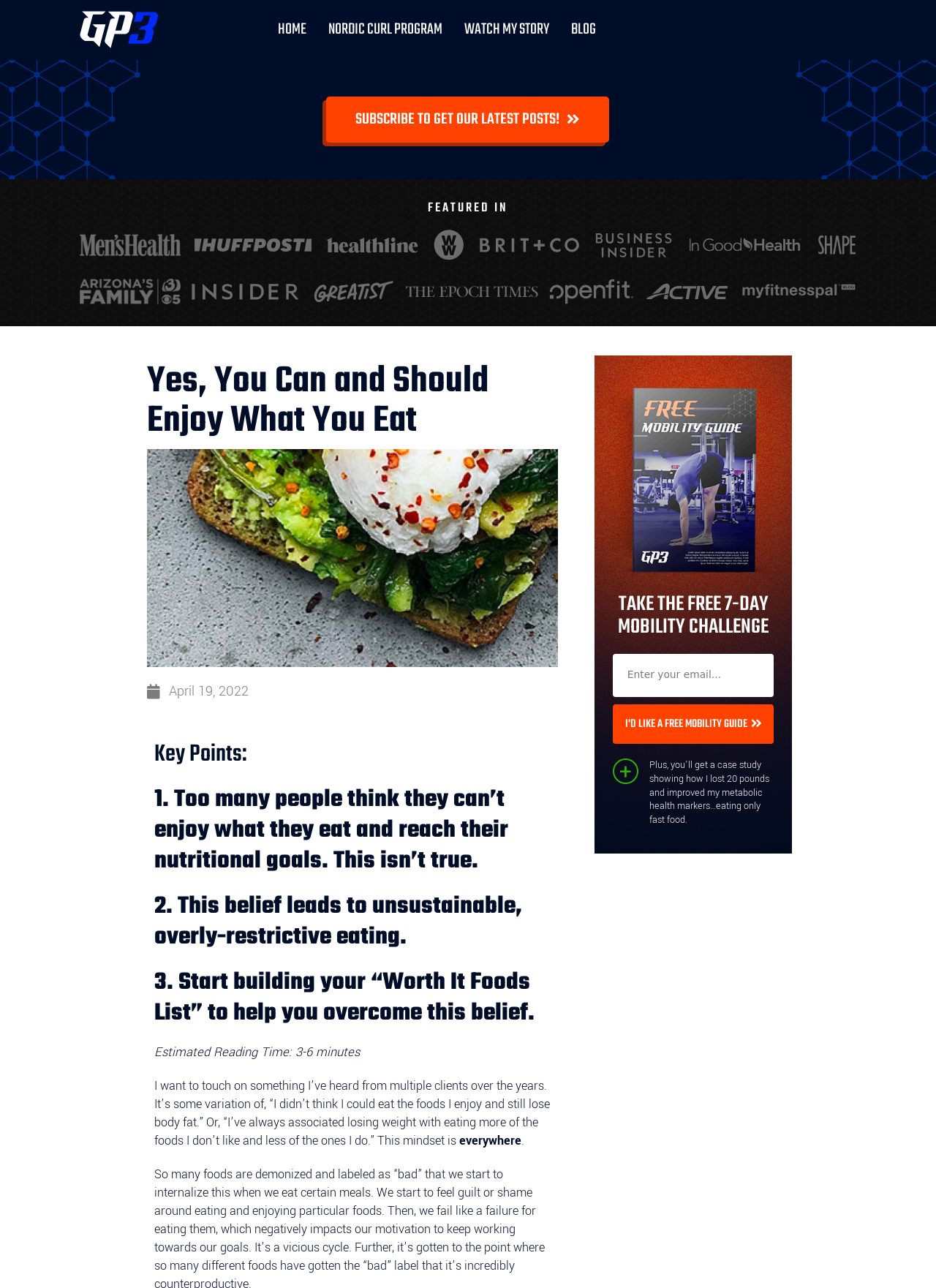What is the date of the article?
Based on the visual information, provide a detailed and comprehensive answer.

I found the date of the article by looking at the time element with the bounding box coordinates [0.18, 0.529, 0.265, 0.544], which contains the static text 'April 19, 2022'.